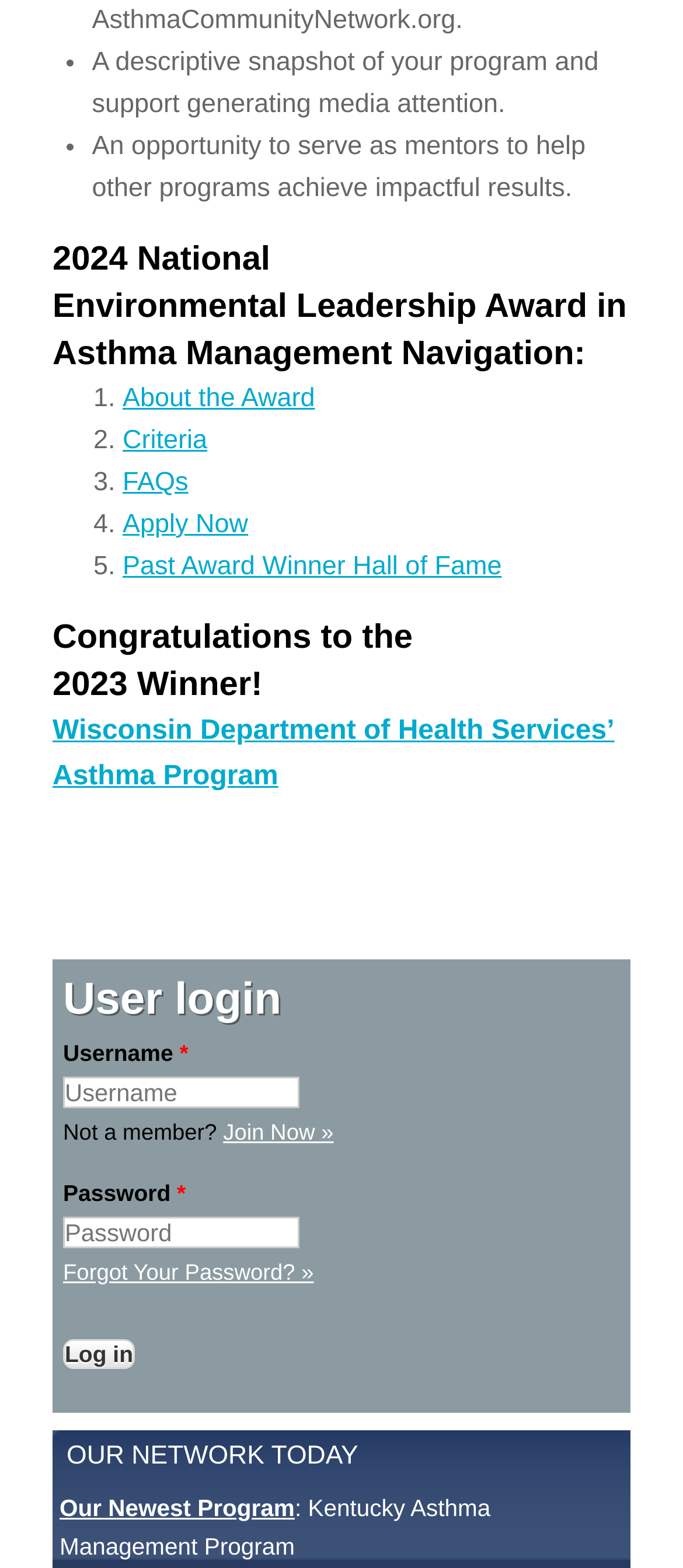What is required to log in?
Provide a detailed answer to the question using information from the image.

To log in, a user needs to provide a username and password, as indicated by the required fields in the login form. The username and password fields are marked with an asterisk (*) symbol, indicating that they are required.